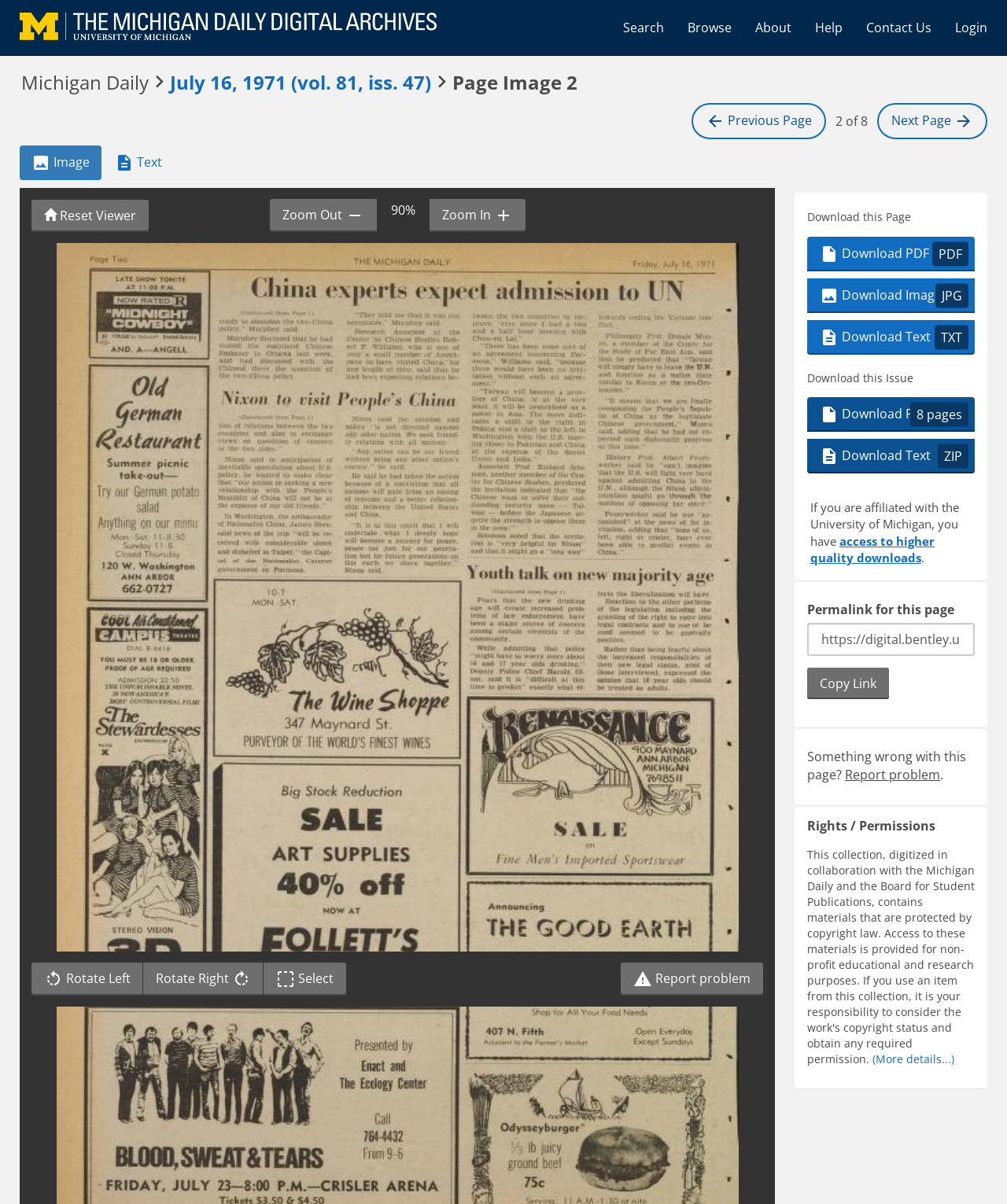Locate the heading on the webpage and return its text.

Michigan Daily  July 16, 1971 (vol. 81, iss. 47)  Page Image 2